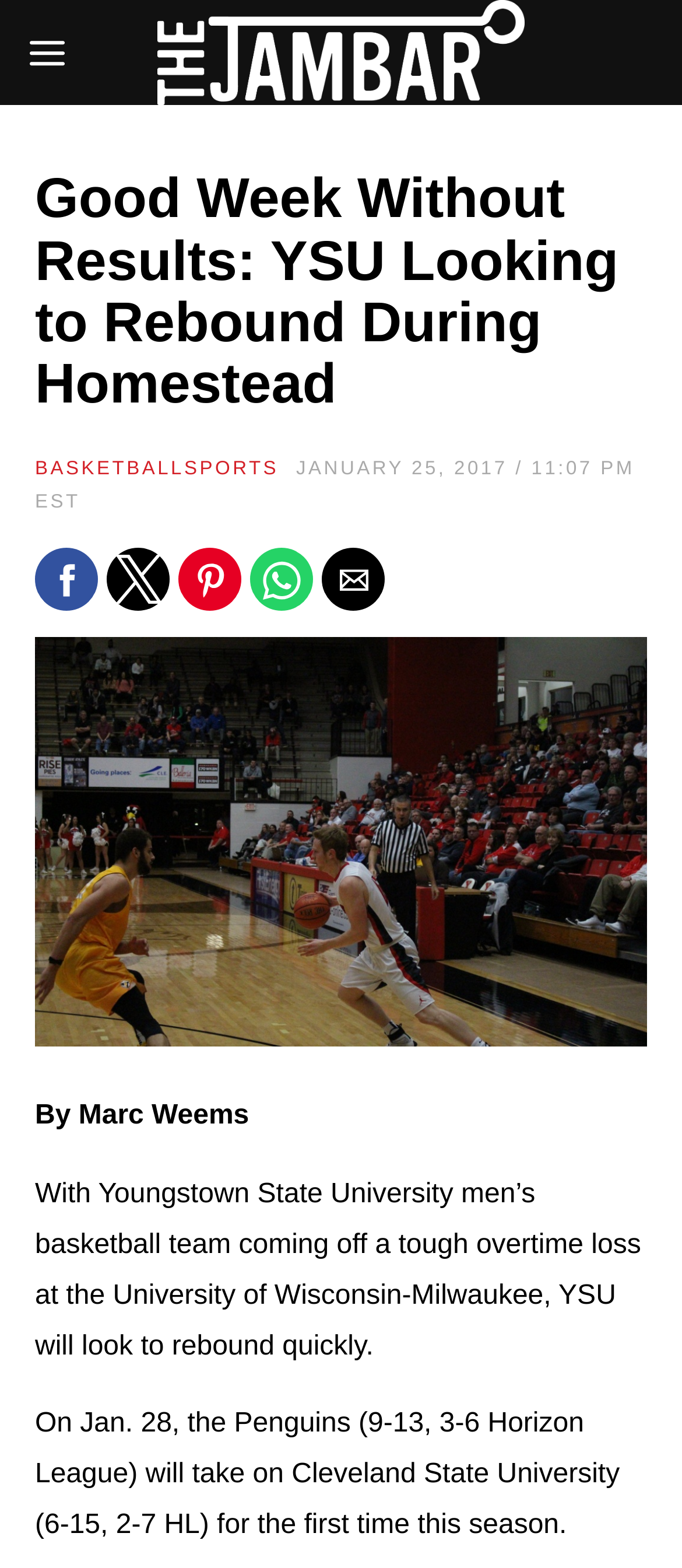Please identify the bounding box coordinates of the area that needs to be clicked to follow this instruction: "Read the article about YSU basketball".

[0.051, 0.702, 0.365, 0.721]